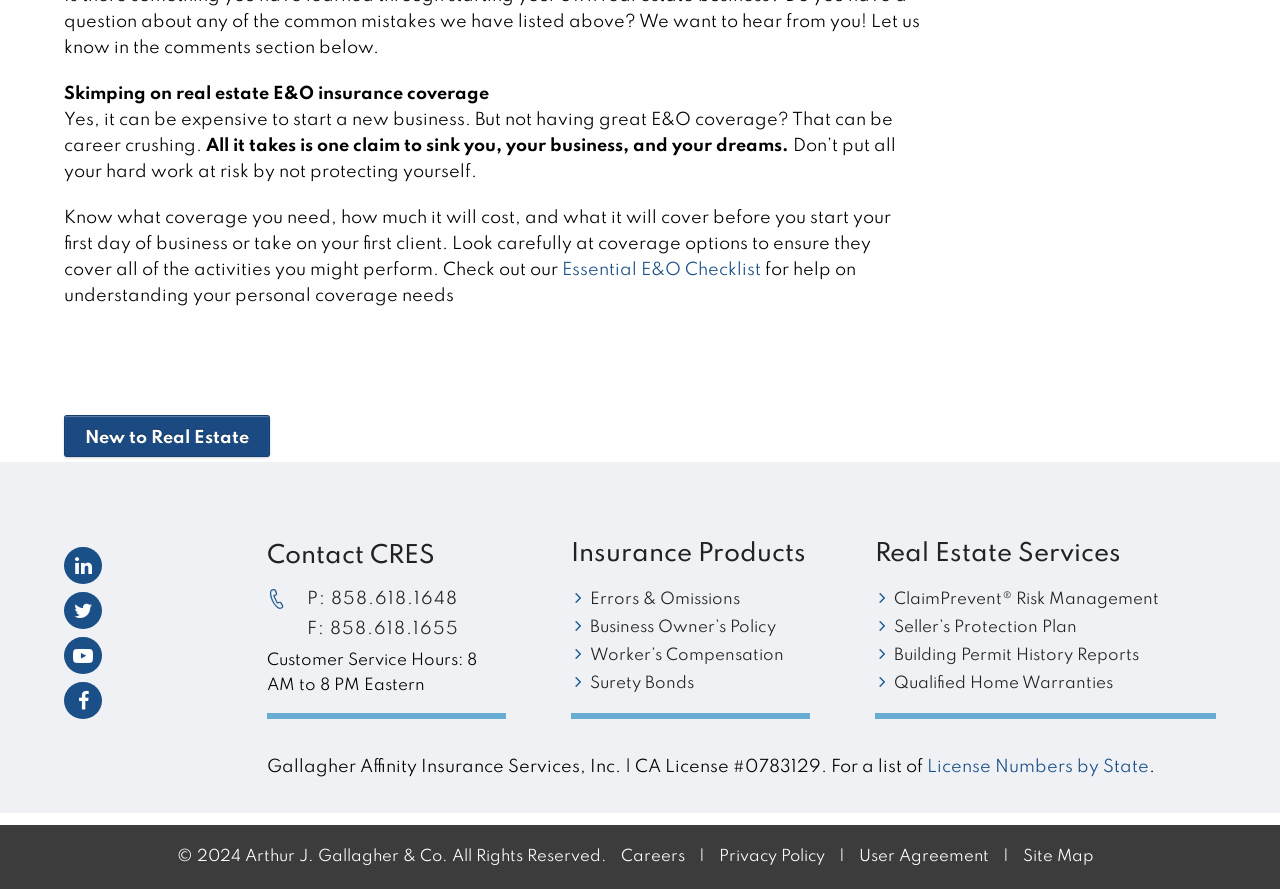Respond to the question below with a single word or phrase:
How many social media links are available?

4